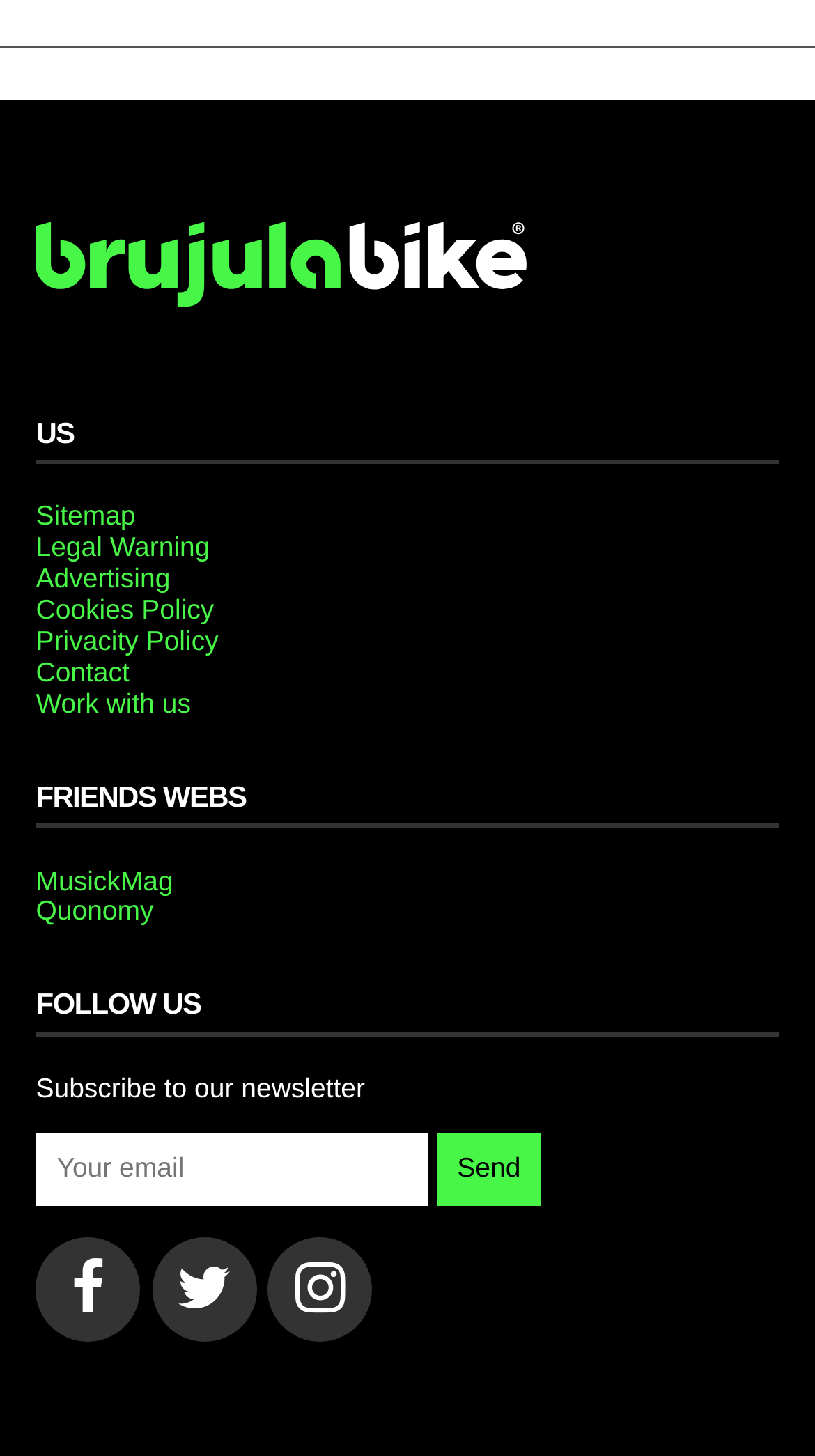Find the bounding box coordinates of the element's region that should be clicked in order to follow the given instruction: "Click on the Sitemap link". The coordinates should consist of four float numbers between 0 and 1, i.e., [left, top, right, bottom].

[0.044, 0.437, 0.166, 0.459]